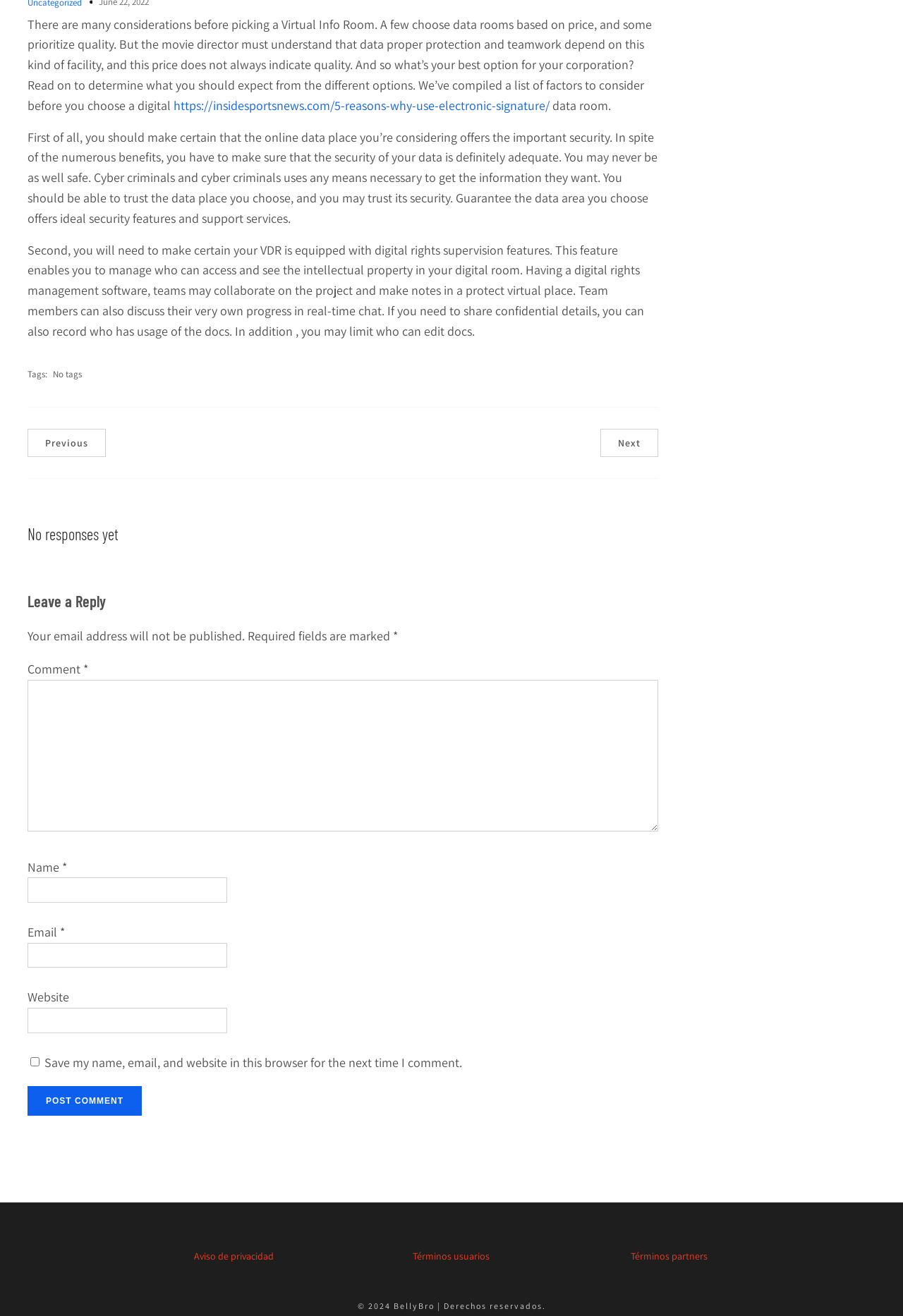Locate the bounding box coordinates of the clickable region necessary to complete the following instruction: "Enter your name in the 'Name' field". Provide the coordinates in the format of four float numbers between 0 and 1, i.e., [left, top, right, bottom].

[0.03, 0.667, 0.252, 0.686]